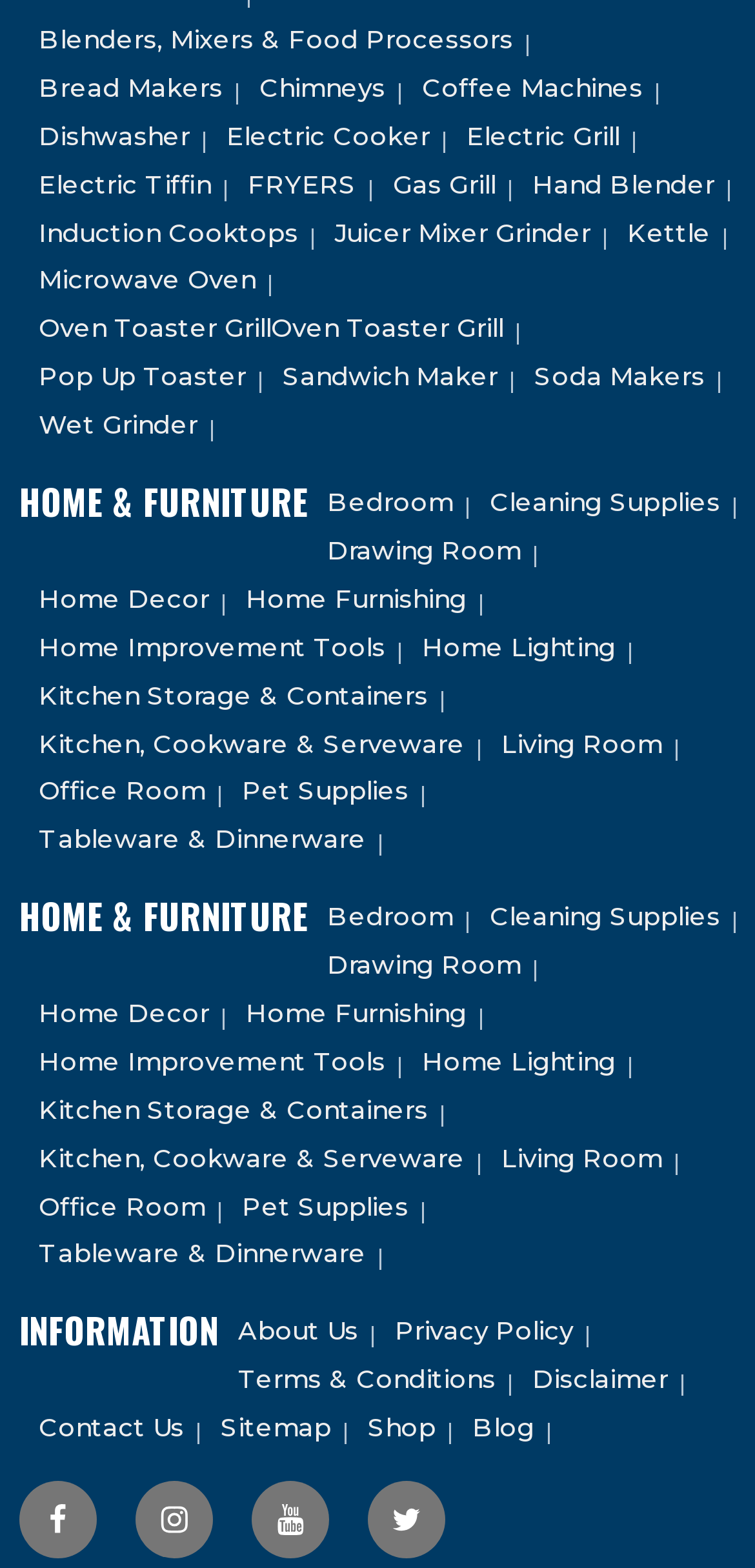Provide a short answer using a single word or phrase for the following question: 
What is the first category of home appliances?

Blenders, Mixers & Food Processors